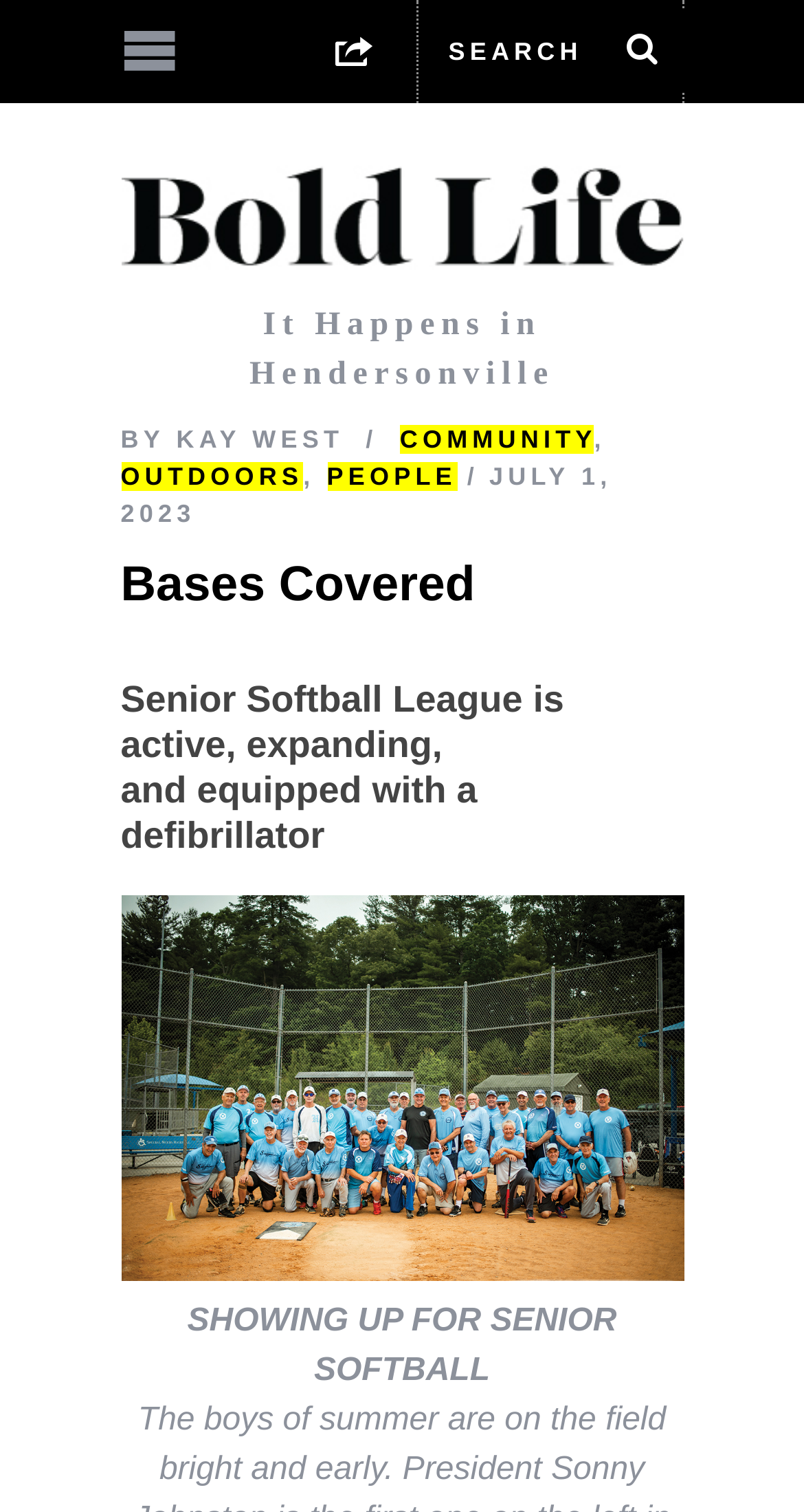Give a one-word or one-phrase response to the question:
What is the topic of the article?

Senior Softball League